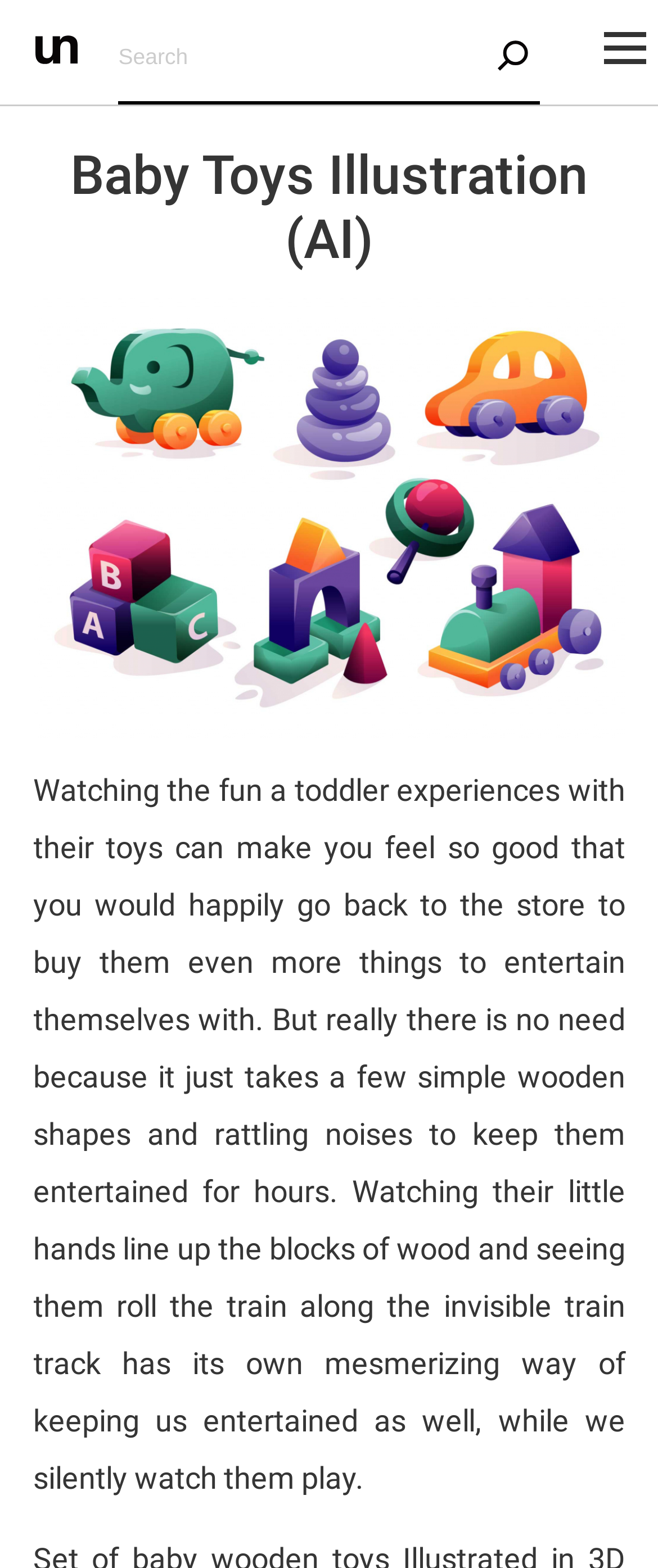Provide the bounding box coordinates for the UI element that is described by this text: "name="s" placeholder="Search"". The coordinates should be in the form of four float numbers between 0 and 1: [left, top, right, bottom].

[0.18, 0.008, 0.82, 0.067]